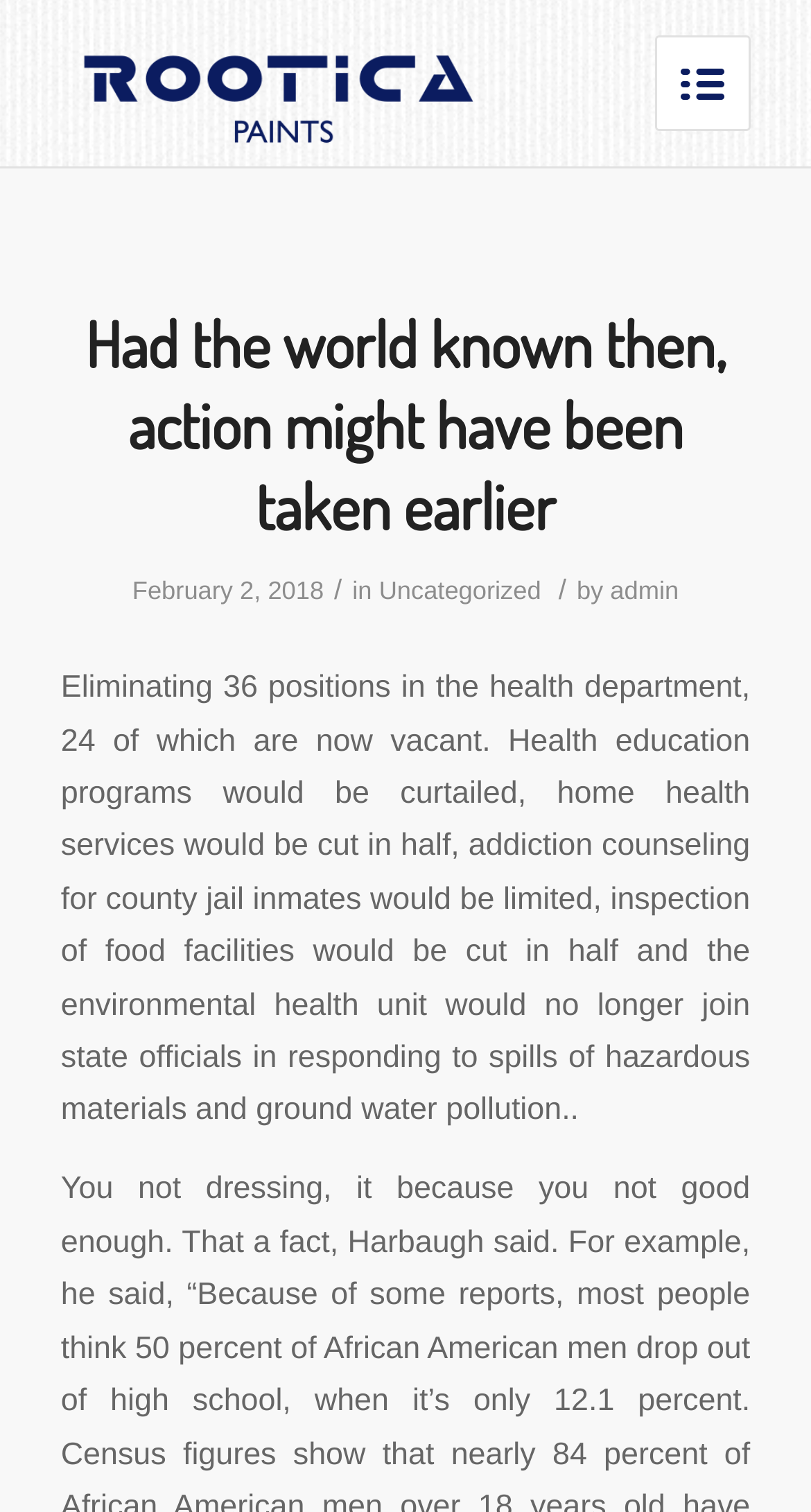Use a single word or phrase to respond to the question:
What is the date of the article?

February 2, 2018